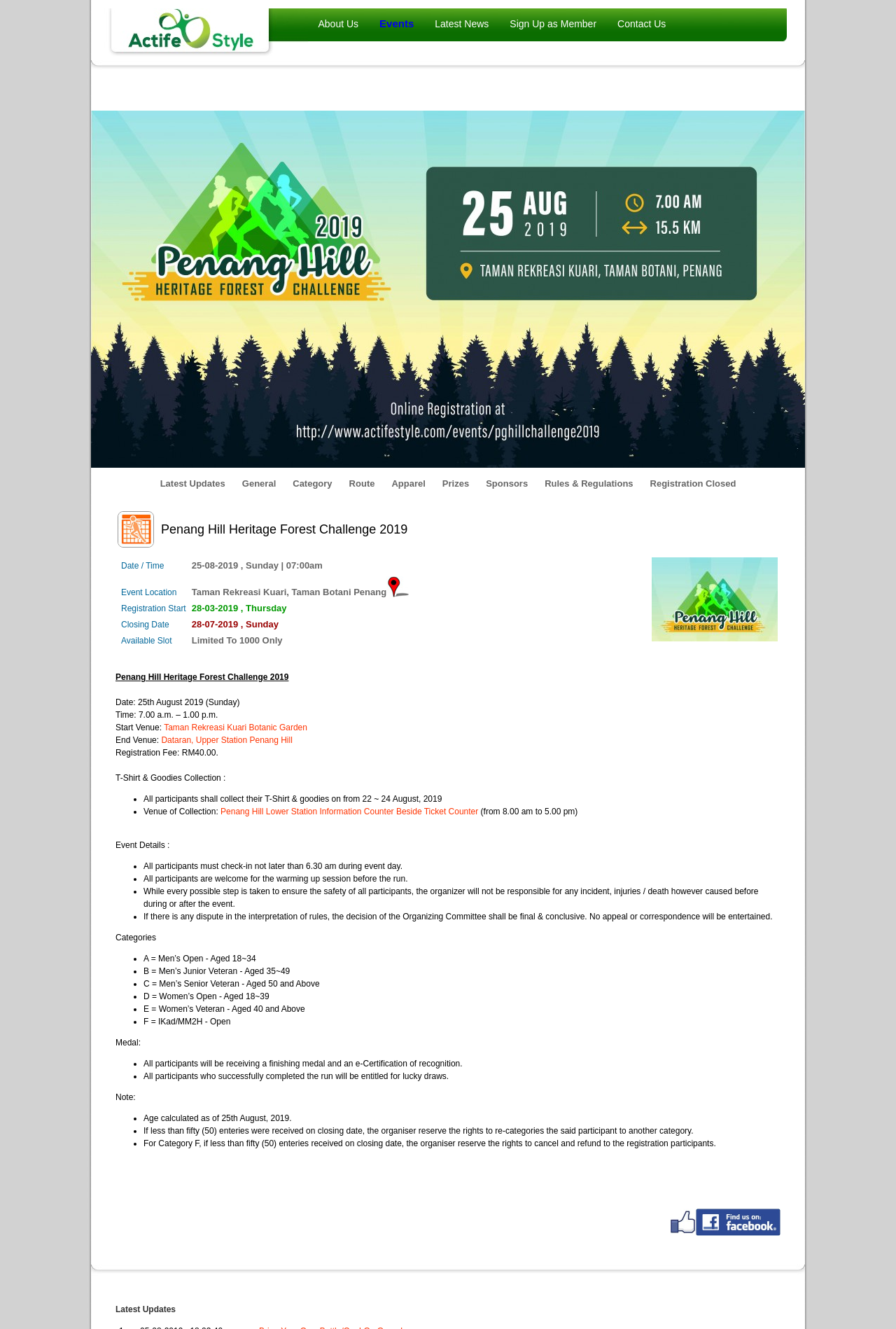From the element description Taman Rekreasi Kuari Botanic Garden, predict the bounding box coordinates of the UI element. The coordinates must be specified in the format (top-left x, top-left y, bottom-right x, bottom-right y) and should be within the 0 to 1 range.

[0.183, 0.544, 0.343, 0.551]